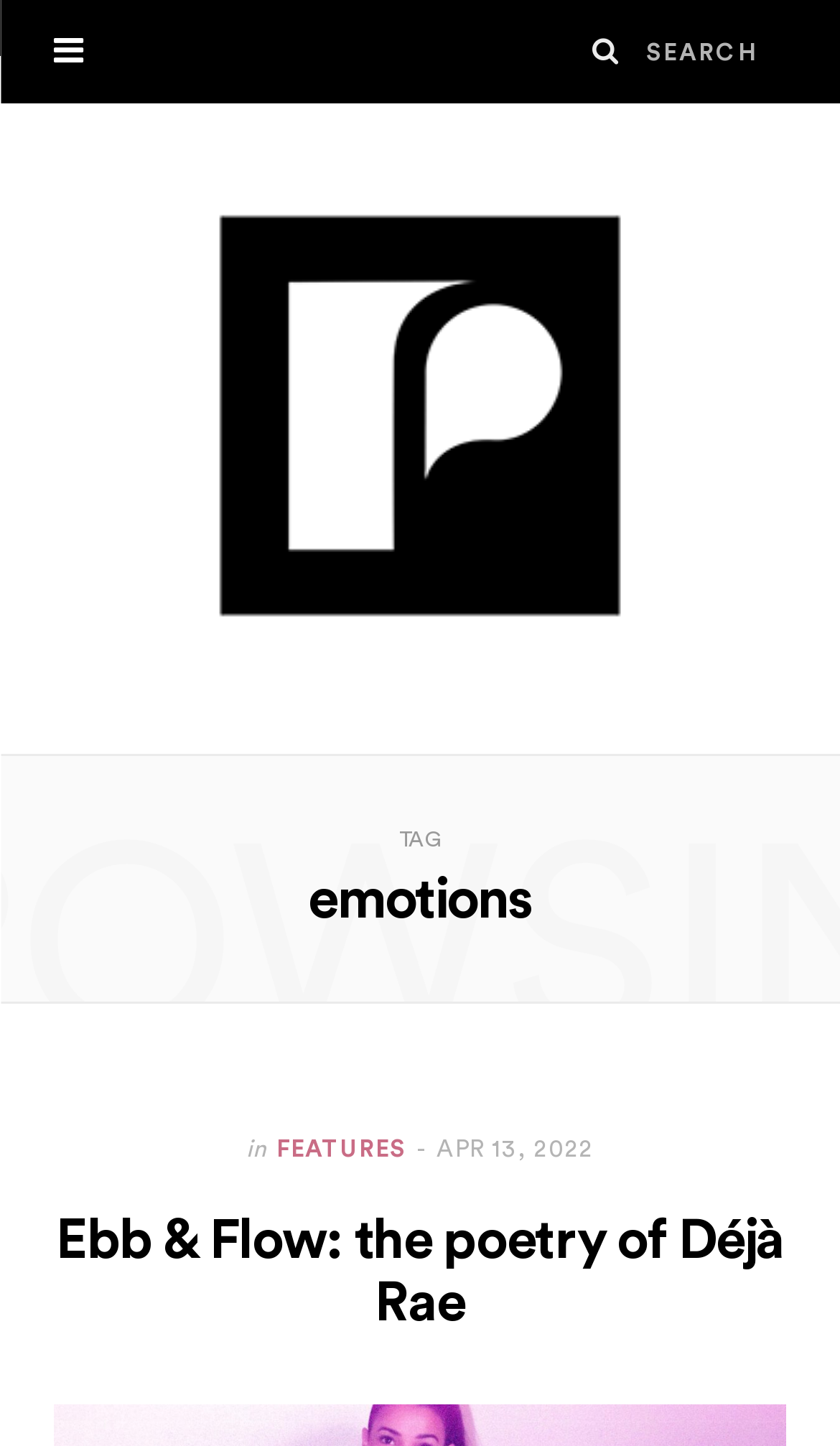How many links are there under the 'emotions' heading?
Look at the webpage screenshot and answer the question with a detailed explanation.

Under the 'emotions' heading, I can see three links: 'FEATURES', 'APR 13, 2022', and 'Ebb & Flow: the poetry of Déjà Rae'. Therefore, there are three links under the 'emotions' heading.